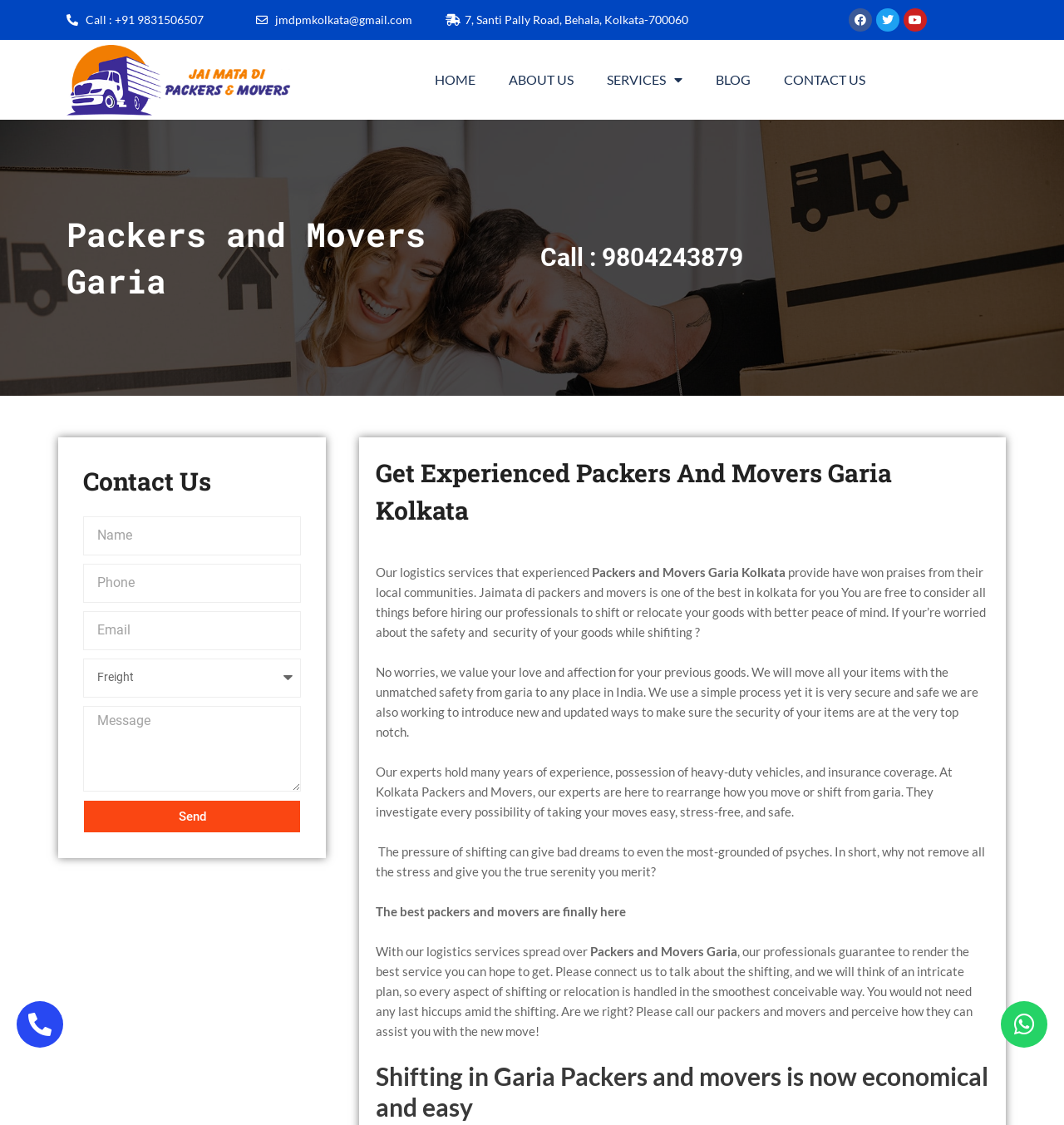Identify the bounding box coordinates of the area you need to click to perform the following instruction: "Contact us via email".

[0.241, 0.01, 0.403, 0.026]